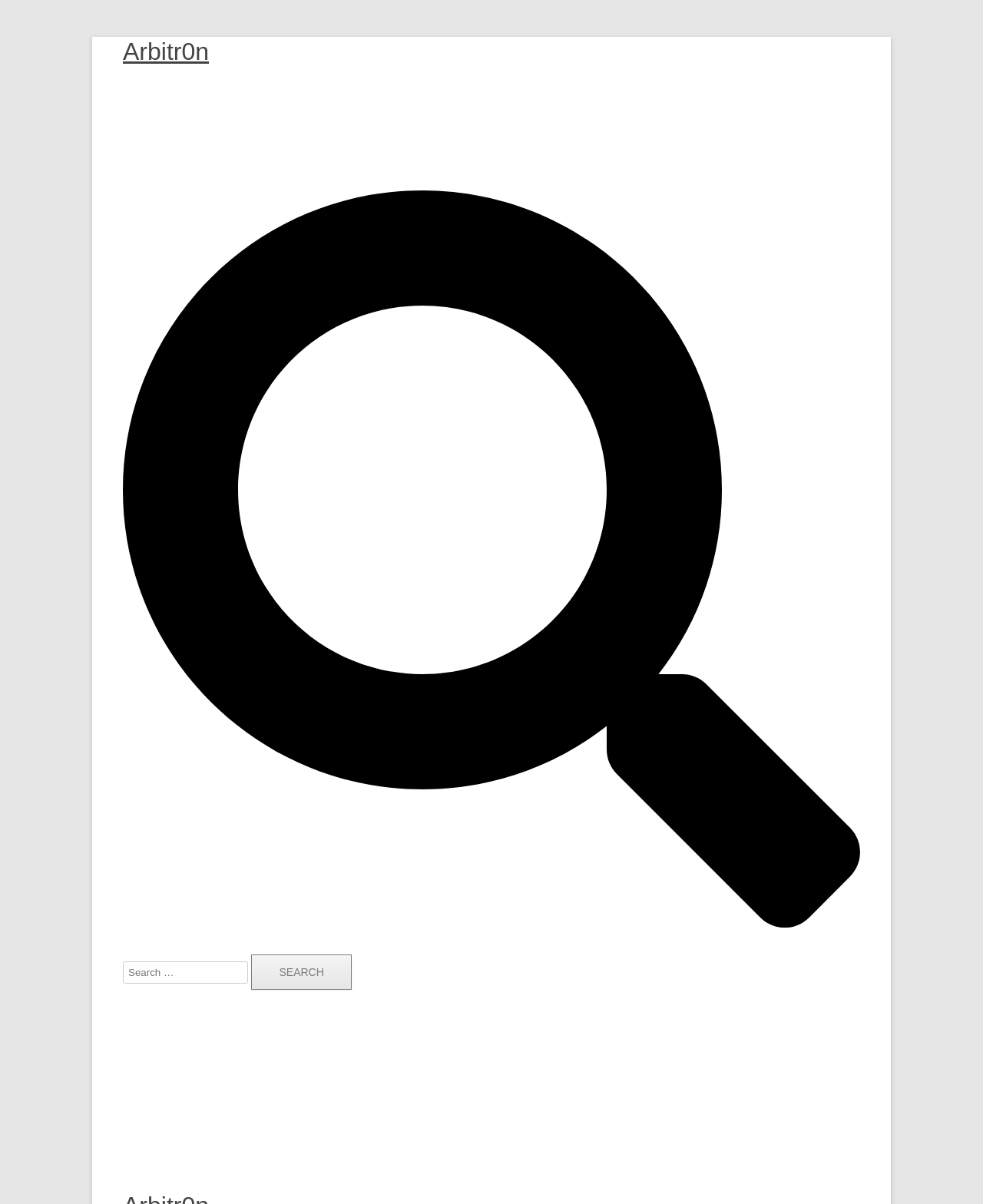Specify the bounding box coordinates of the element's region that should be clicked to achieve the following instruction: "Browse Business category". The bounding box coordinates consist of four float numbers between 0 and 1, in the format [left, top, right, bottom].

[0.125, 0.058, 0.176, 0.068]